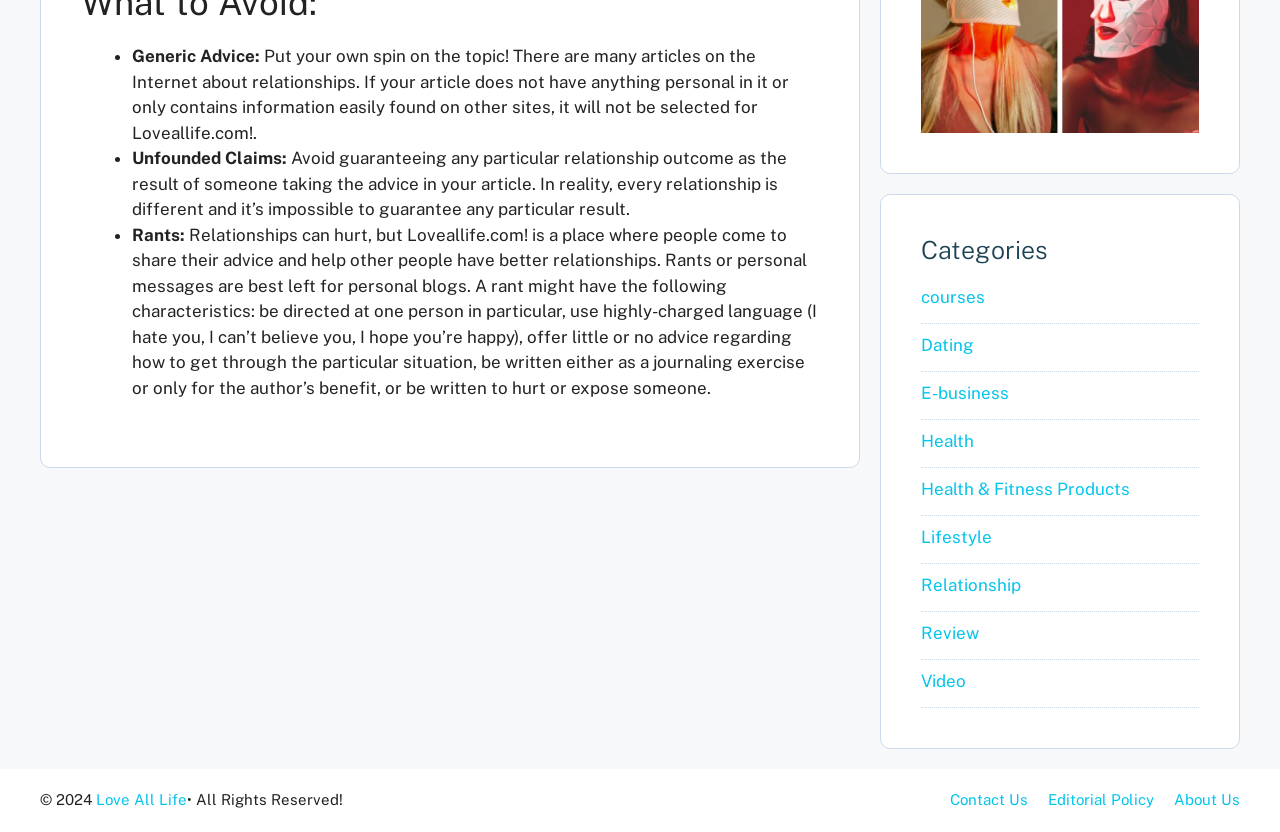Determine the coordinates of the bounding box that should be clicked to complete the instruction: "Click on the link at the top right corner". The coordinates should be represented by four float numbers between 0 and 1: [left, top, right, bottom].

[0.72, 0.131, 0.937, 0.156]